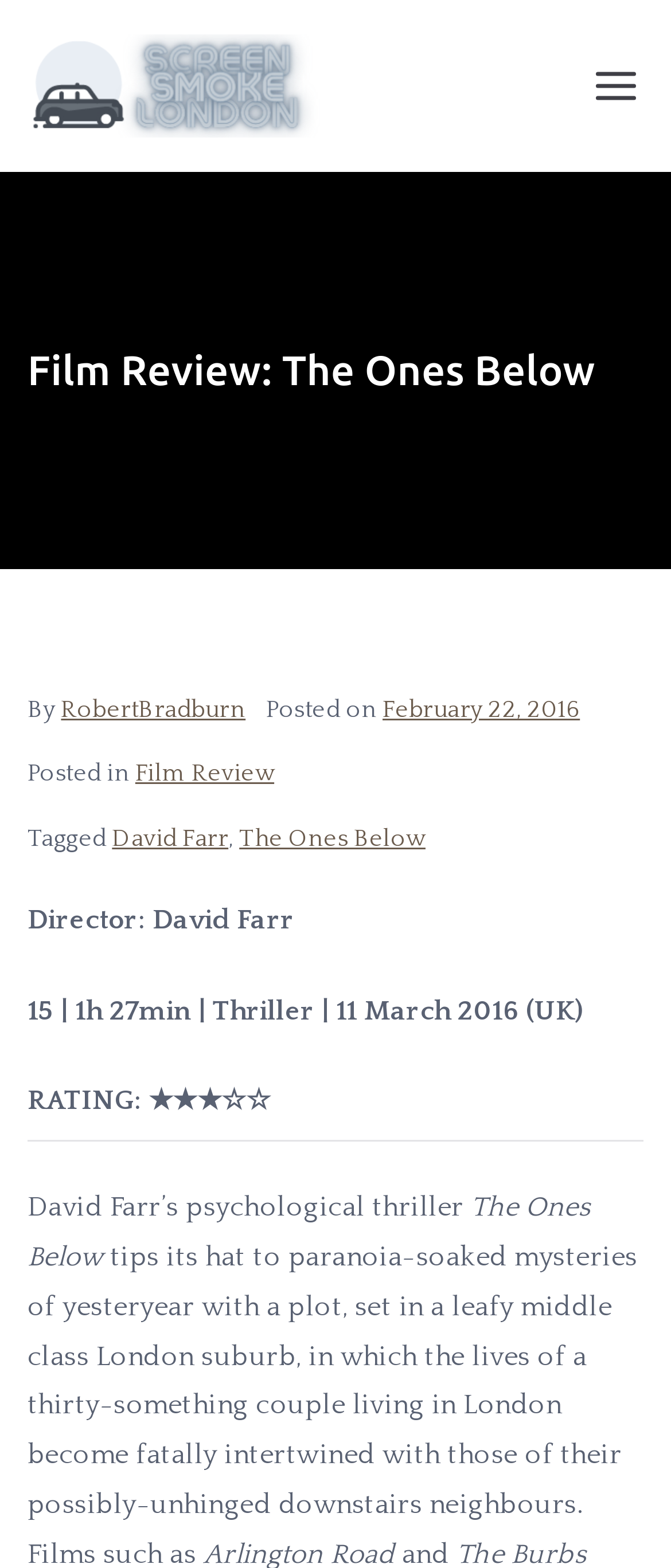Answer the question with a brief word or phrase:
When was the movie released in the UK?

11 March 2016